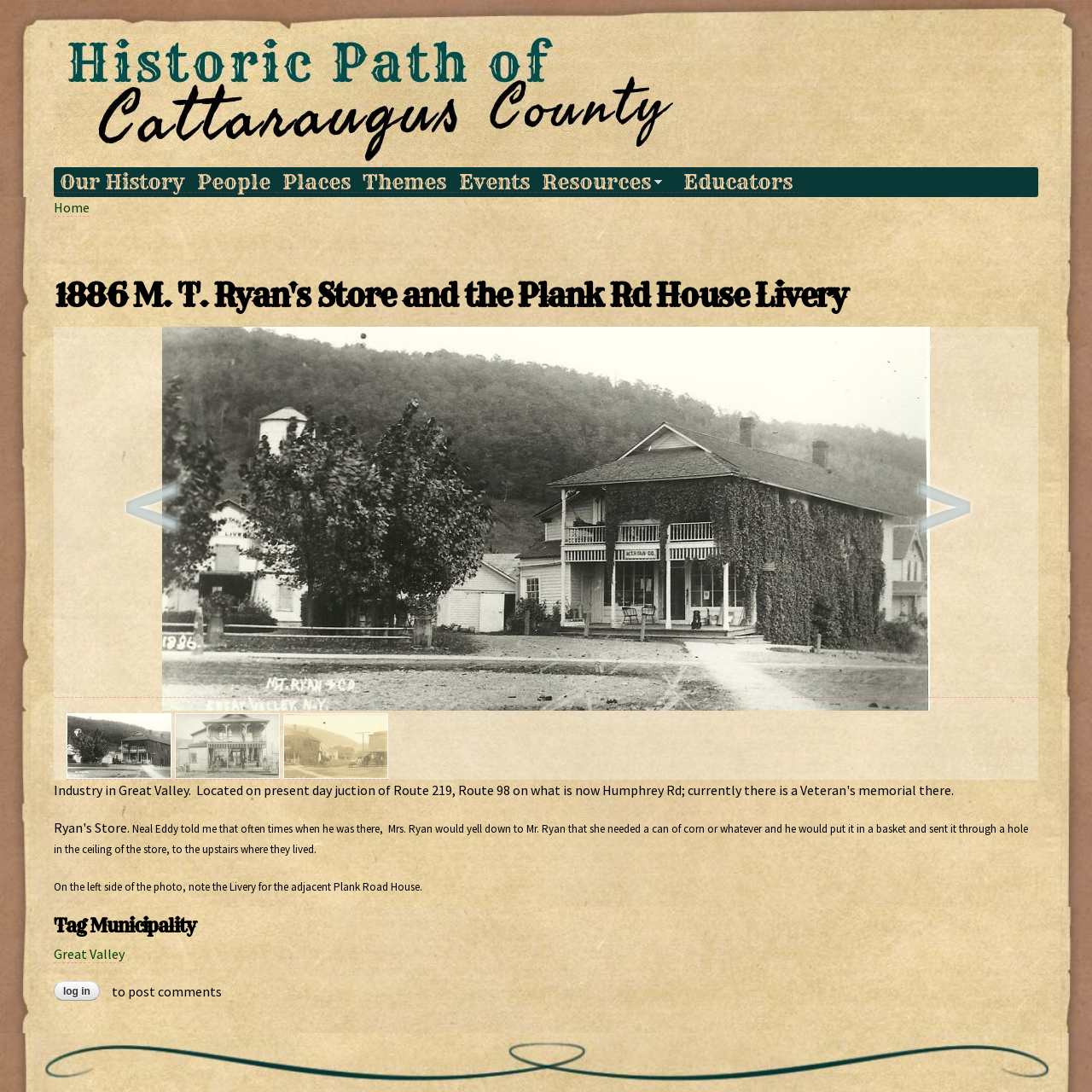Highlight the bounding box coordinates of the element you need to click to perform the following instruction: "Log in."

[0.049, 0.898, 0.091, 0.917]